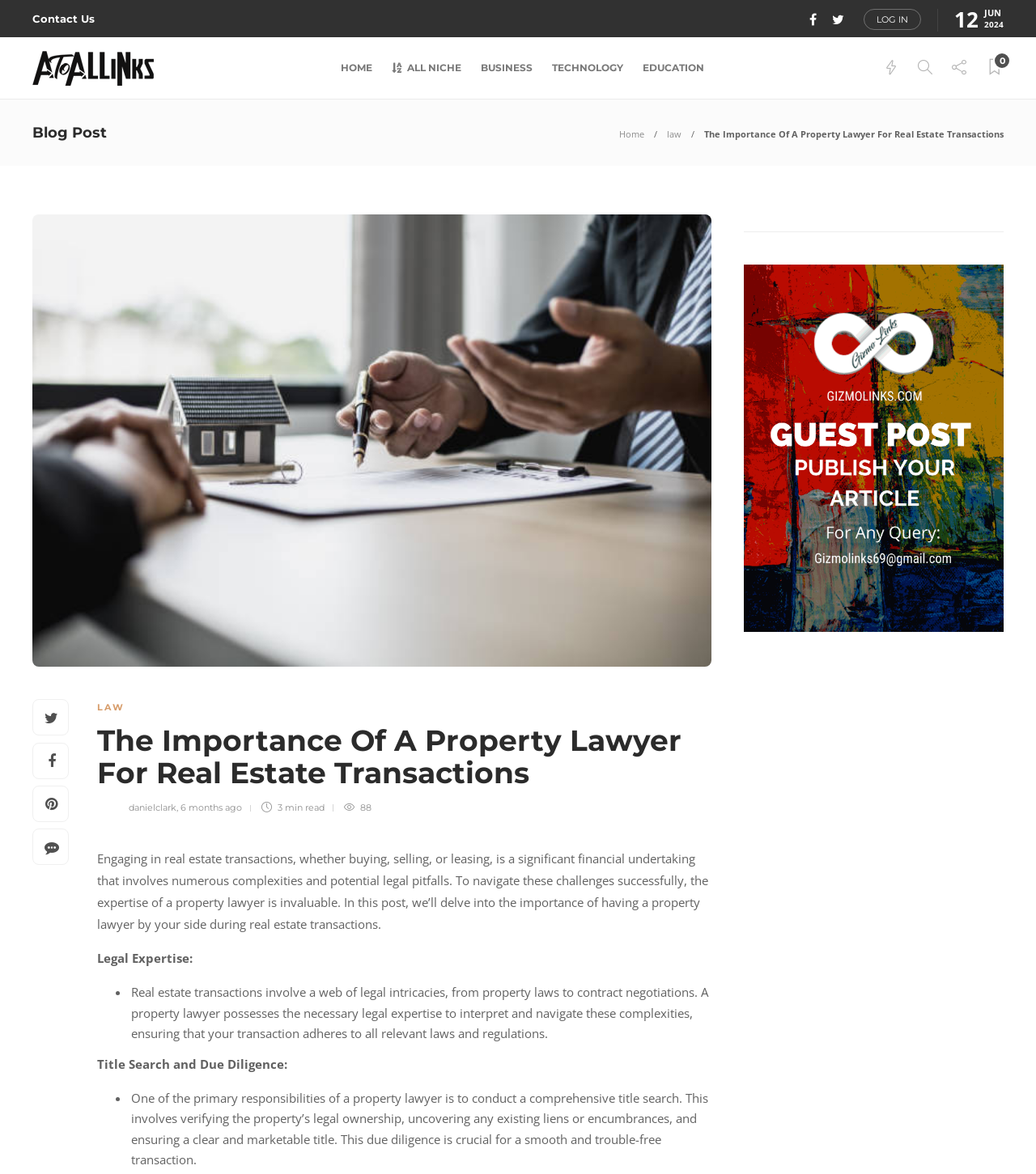Determine the bounding box coordinates of the section to be clicked to follow the instruction: "visit Facebook page". The coordinates should be given as four float numbers between 0 and 1, formatted as [left, top, right, bottom].

None